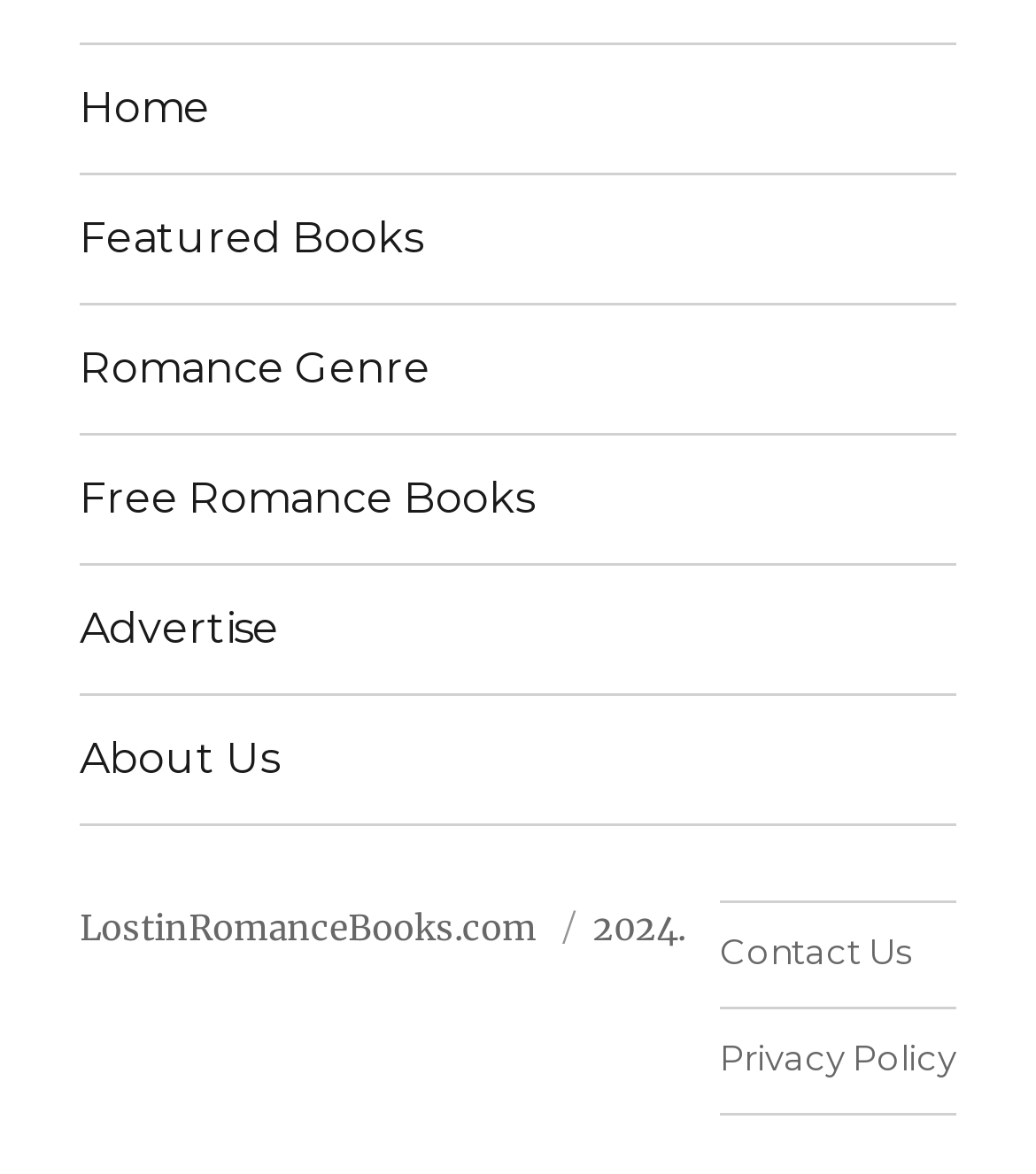Use the information in the screenshot to answer the question comprehensively: What is the purpose of the 'Contact Us' link?

The 'Contact Us' link is provided in the footer section of the webpage, allowing users to get in touch with the website administrators or owners, possibly to provide feedback, ask questions, or report issues.